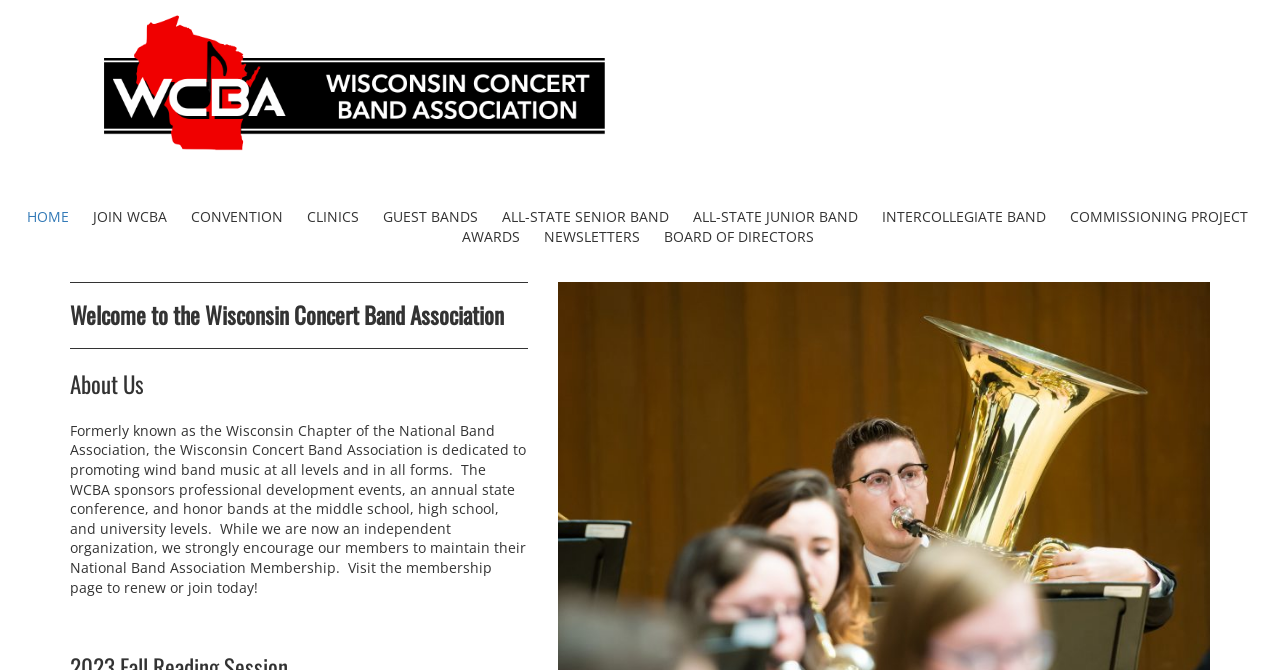What type of music does the organization promote?
Based on the screenshot, provide your answer in one word or phrase.

Wind band music